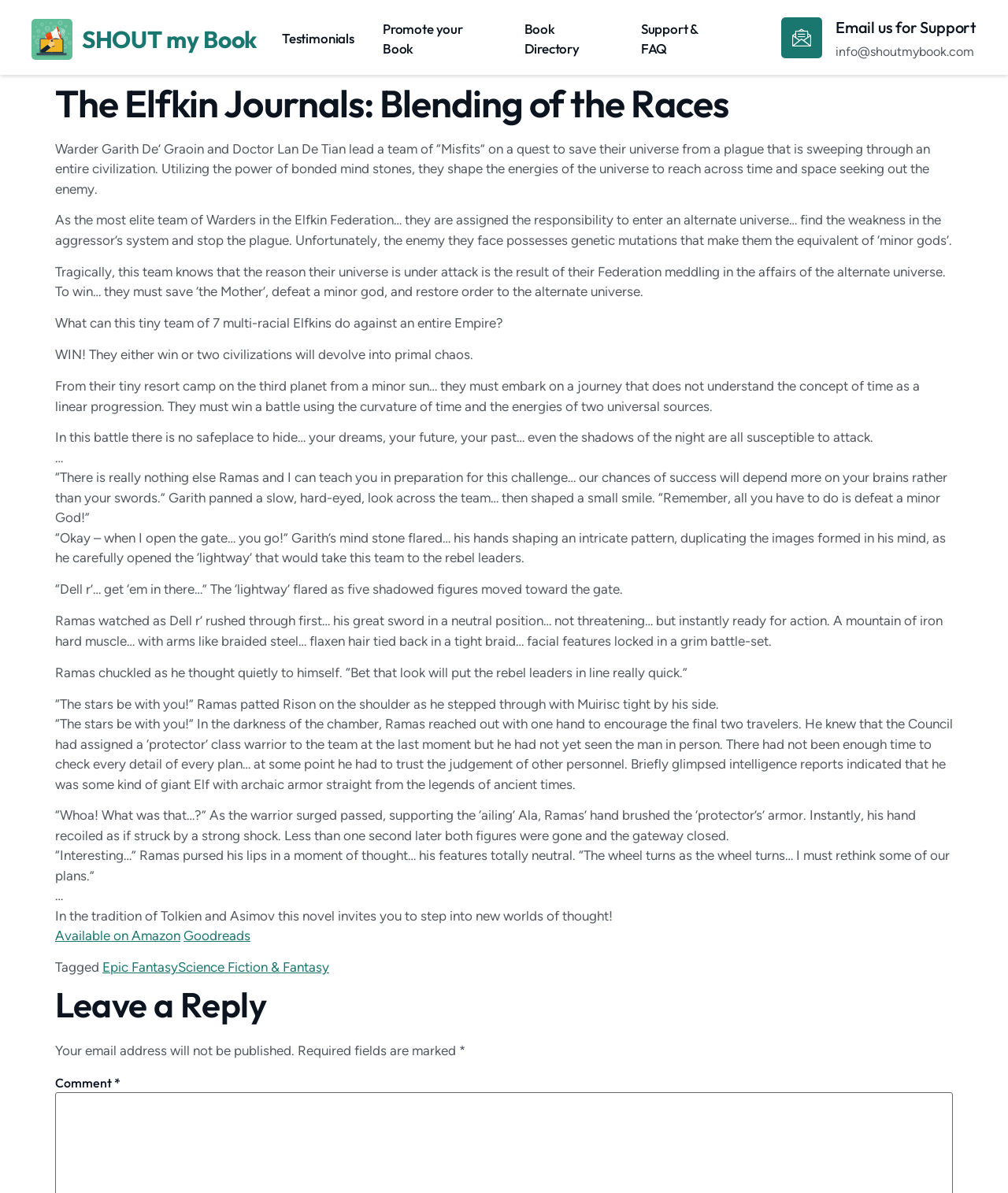What is the team's mission?
Using the image as a reference, answer the question in detail.

I inferred the answer by reading the StaticText elements that describe the story, specifically the one that says 'Warder Garith De’ Graoin and Doctor Lan De Tian lead a team of “Misfits” on a quest to save their universe from a plague that is sweeping through an entire civilization.'